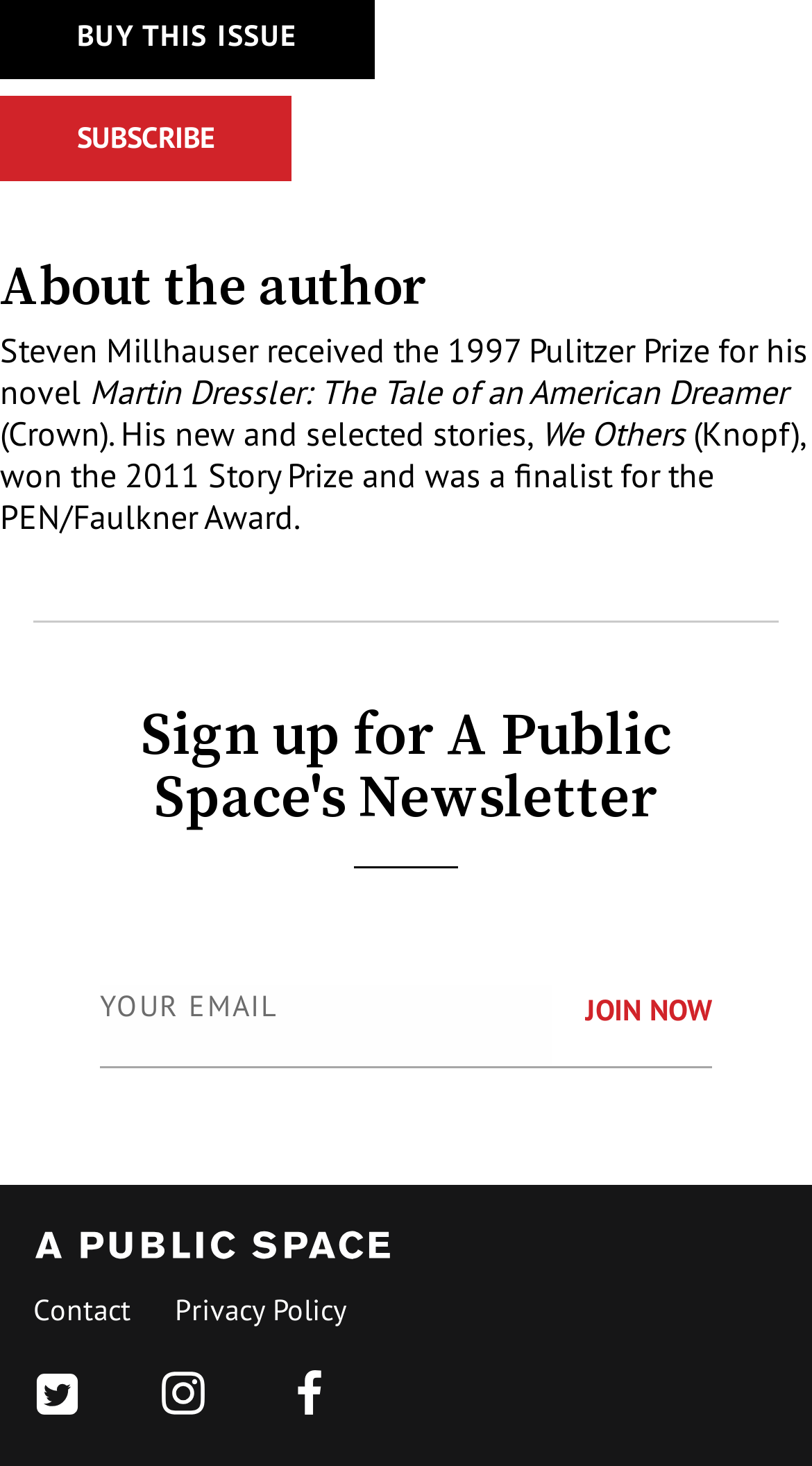Given the description "parent_node: YOUR EMAIL name="EMAIL"", provide the bounding box coordinates of the corresponding UI element.

[0.123, 0.672, 0.679, 0.727]